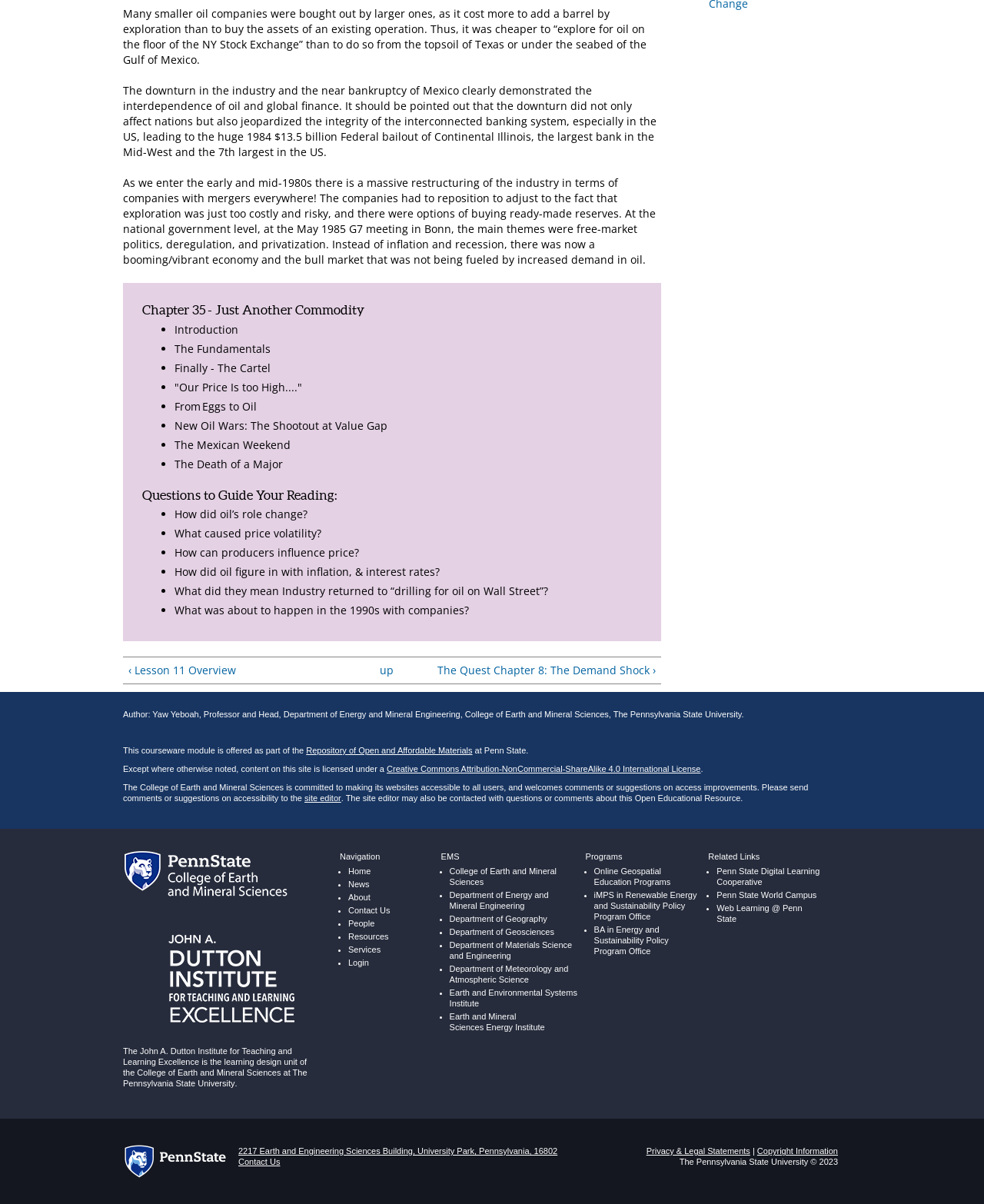Identify the bounding box coordinates of the specific part of the webpage to click to complete this instruction: "Click the 'John A. Dutton e-Education Institute' link".

[0.125, 0.842, 0.301, 0.851]